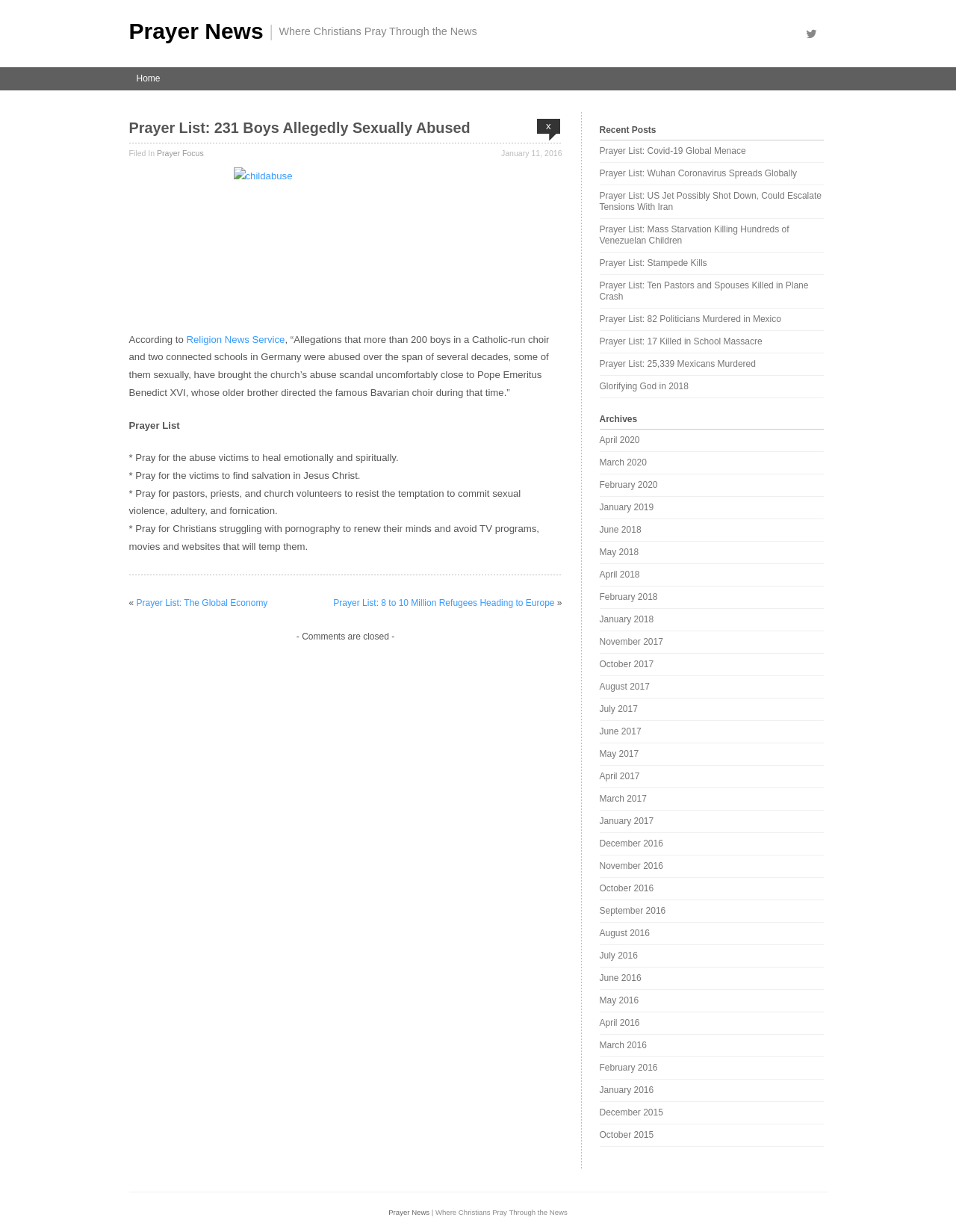What is the category of the prayer list?
Provide a concise answer using a single word or phrase based on the image.

Prayer Focus